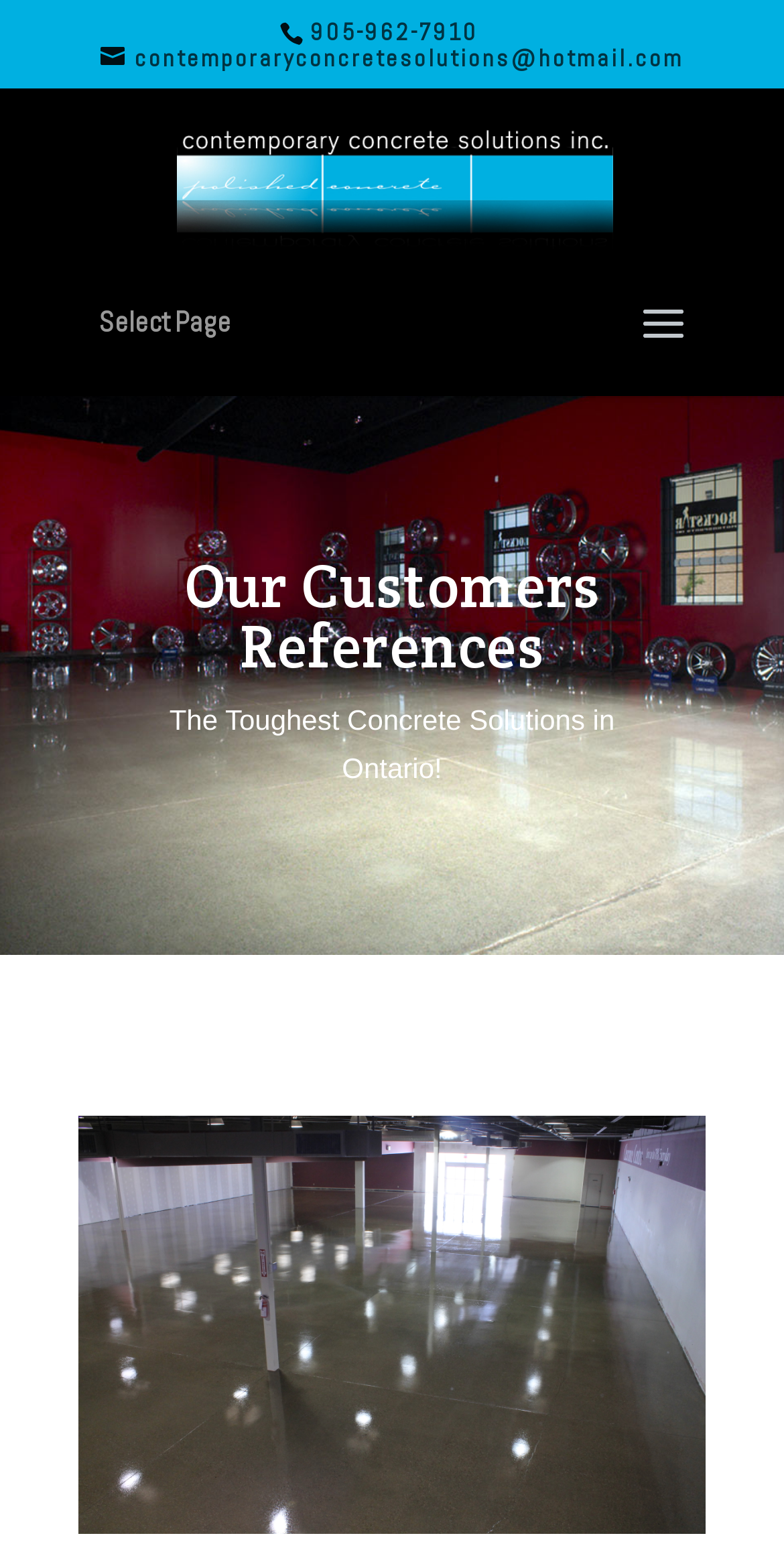How many navigation links are there in the top menu?
Answer the question in as much detail as possible.

I found the navigation link by looking at the static text element with the bounding box coordinates [0.126, 0.195, 0.295, 0.219] which contains the text 'Select Page', indicating a single navigation link in the top menu.